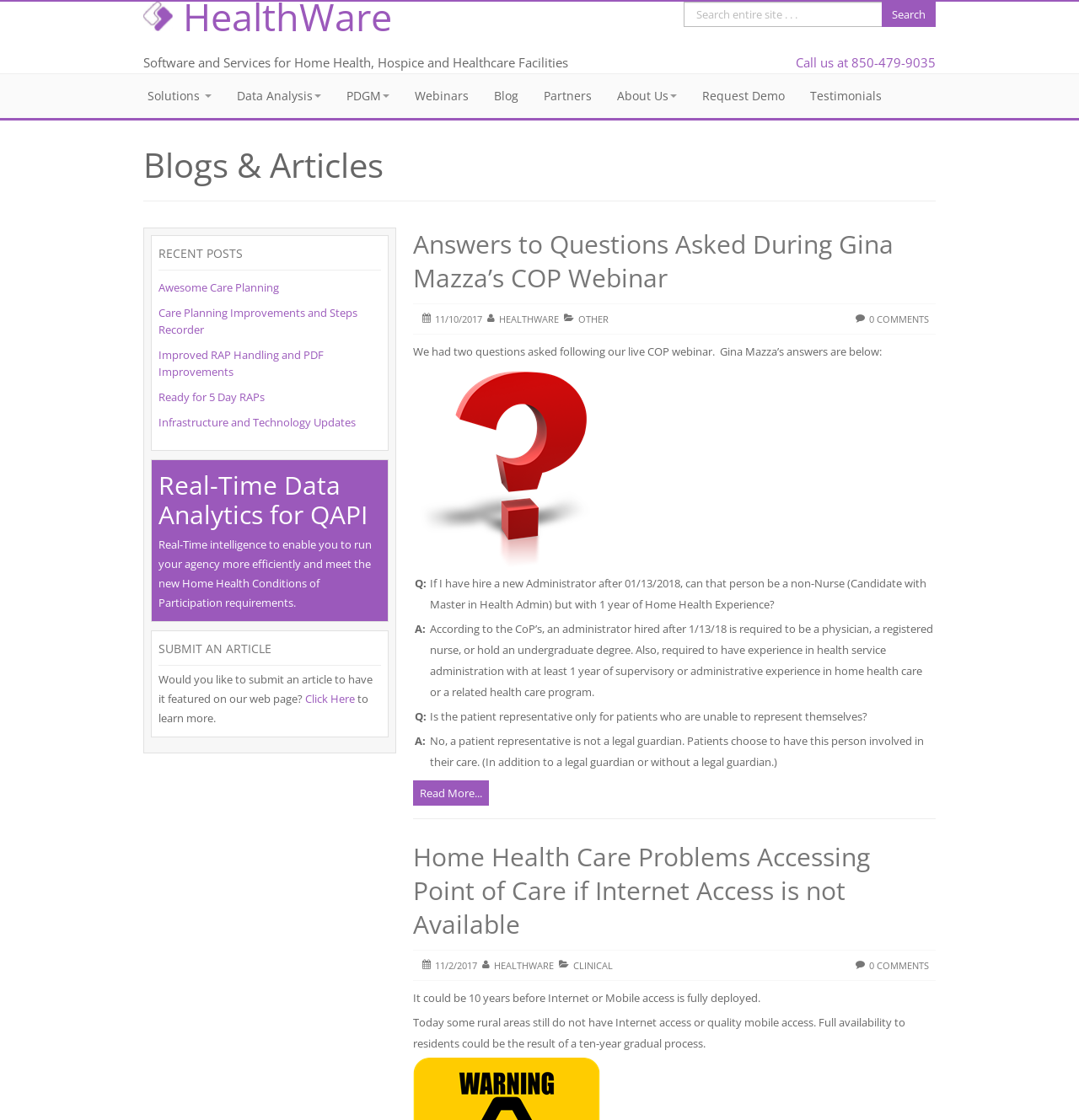Determine the bounding box coordinates for the element that should be clicked to follow this instruction: "Search entire site". The coordinates should be given as four float numbers between 0 and 1, in the format [left, top, right, bottom].

[0.634, 0.002, 0.818, 0.024]